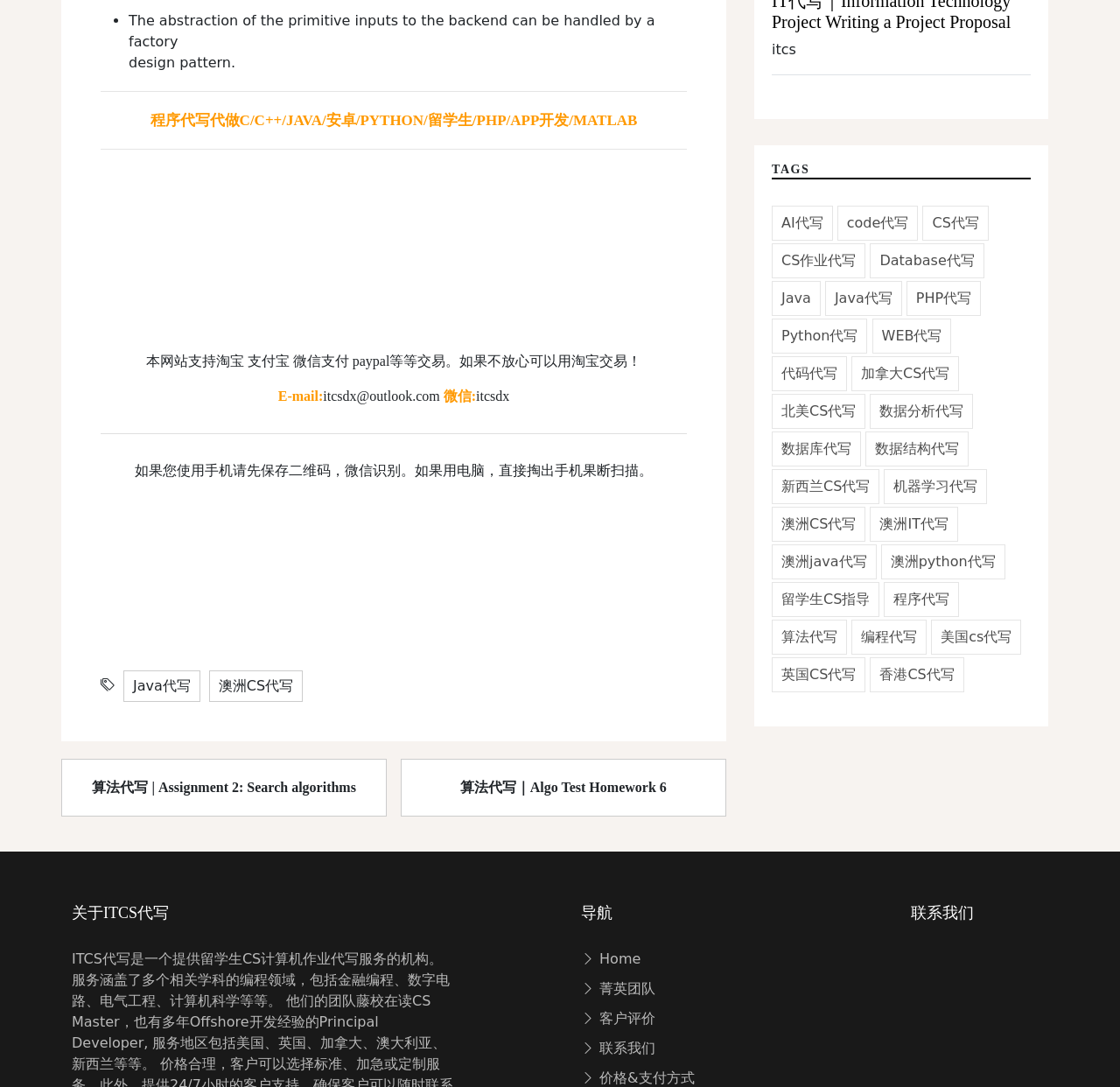Please identify the bounding box coordinates of the clickable element to fulfill the following instruction: "Click the 'Java代写' link". The coordinates should be four float numbers between 0 and 1, i.e., [left, top, right, bottom].

[0.119, 0.623, 0.17, 0.638]